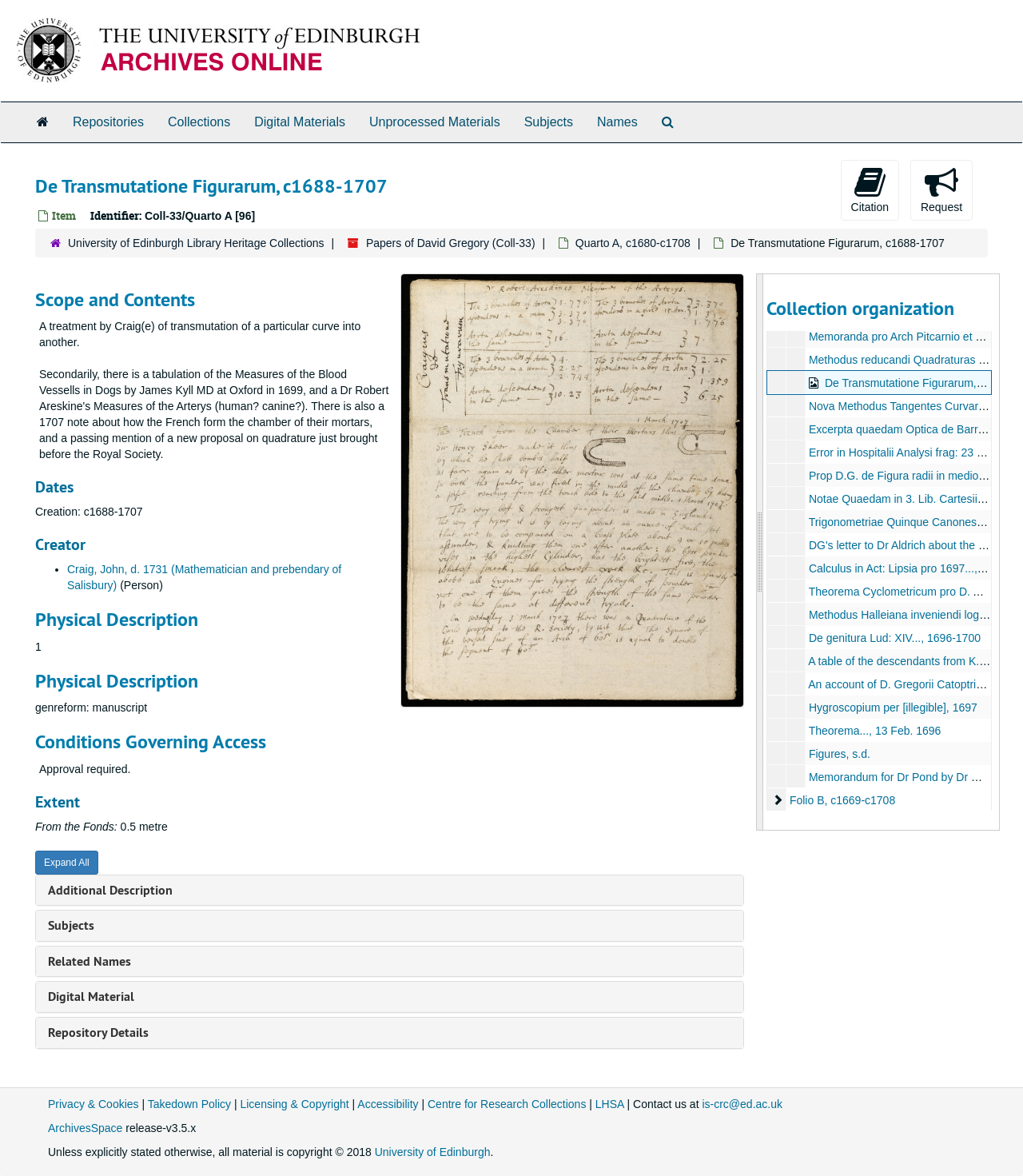Can you provide the bounding box coordinates for the element that should be clicked to implement the instruction: "contact Mw. Dr. M.A. (Nana) Leigh"?

None